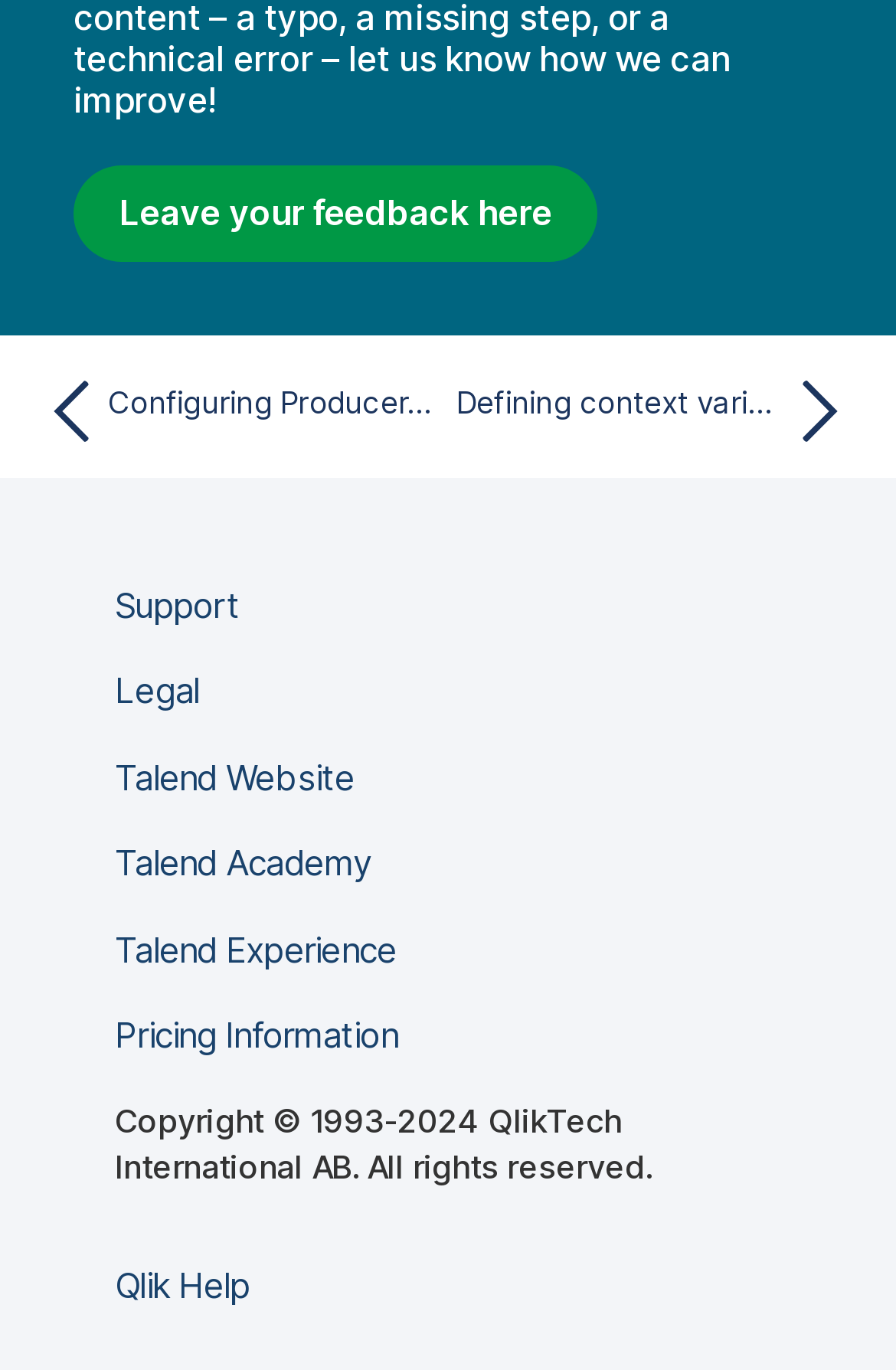Bounding box coordinates must be specified in the format (top-left x, top-left y, bottom-right x, bottom-right y). All values should be floating point numbers between 0 and 1. What are the bounding box coordinates of the UI element described as: Support

[0.128, 0.422, 0.267, 0.454]